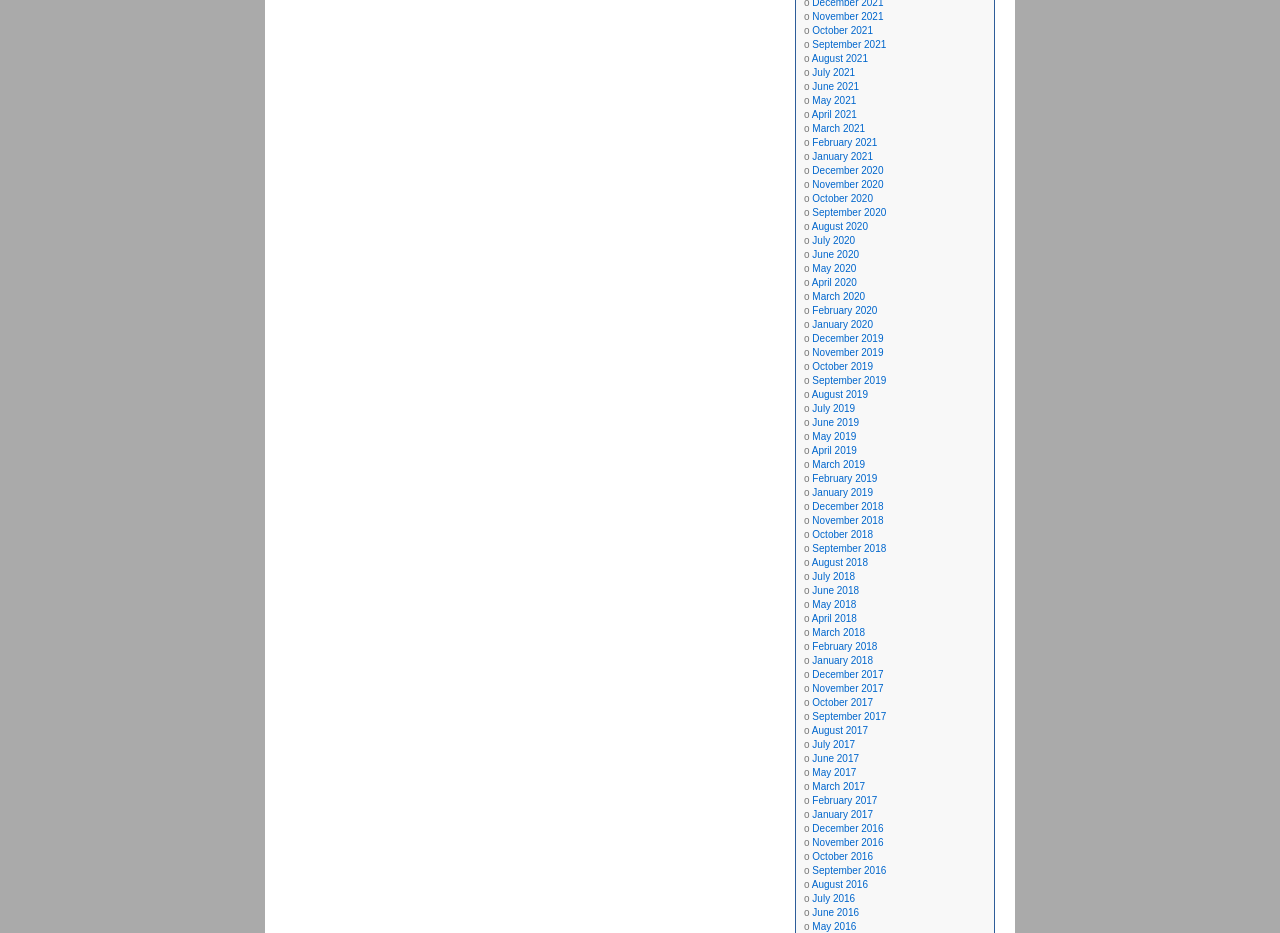What is the next month after August 2020?
Refer to the image and offer an in-depth and detailed answer to the question.

By examining the list of links, I can see that the next month after August 2020 is September 2020, which is located immediately below August 2020 in the list.